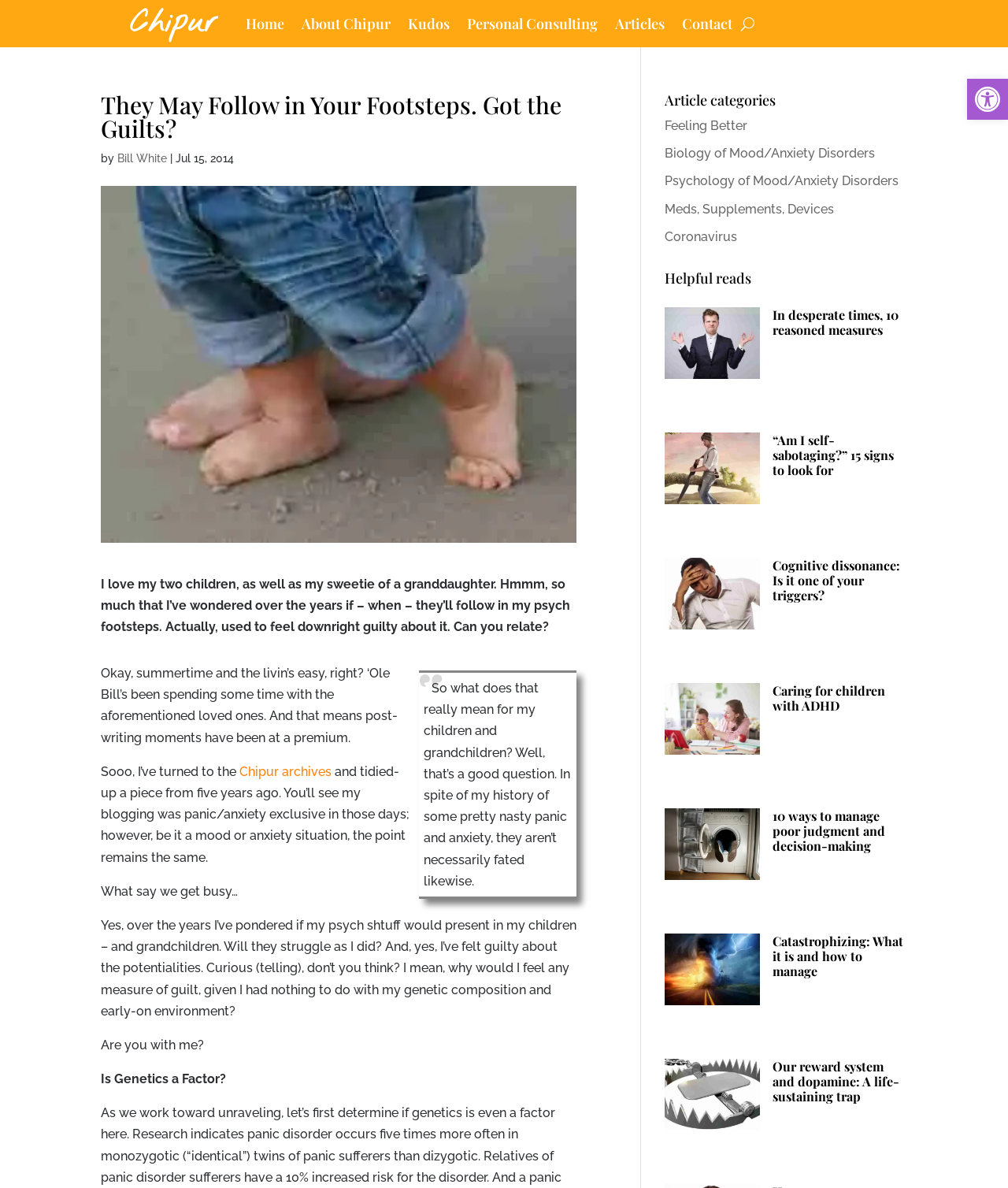Pinpoint the bounding box coordinates of the element you need to click to execute the following instruction: "Check the 'Helpful reads' section". The bounding box should be represented by four float numbers between 0 and 1, in the format [left, top, right, bottom].

[0.659, 0.228, 0.9, 0.247]